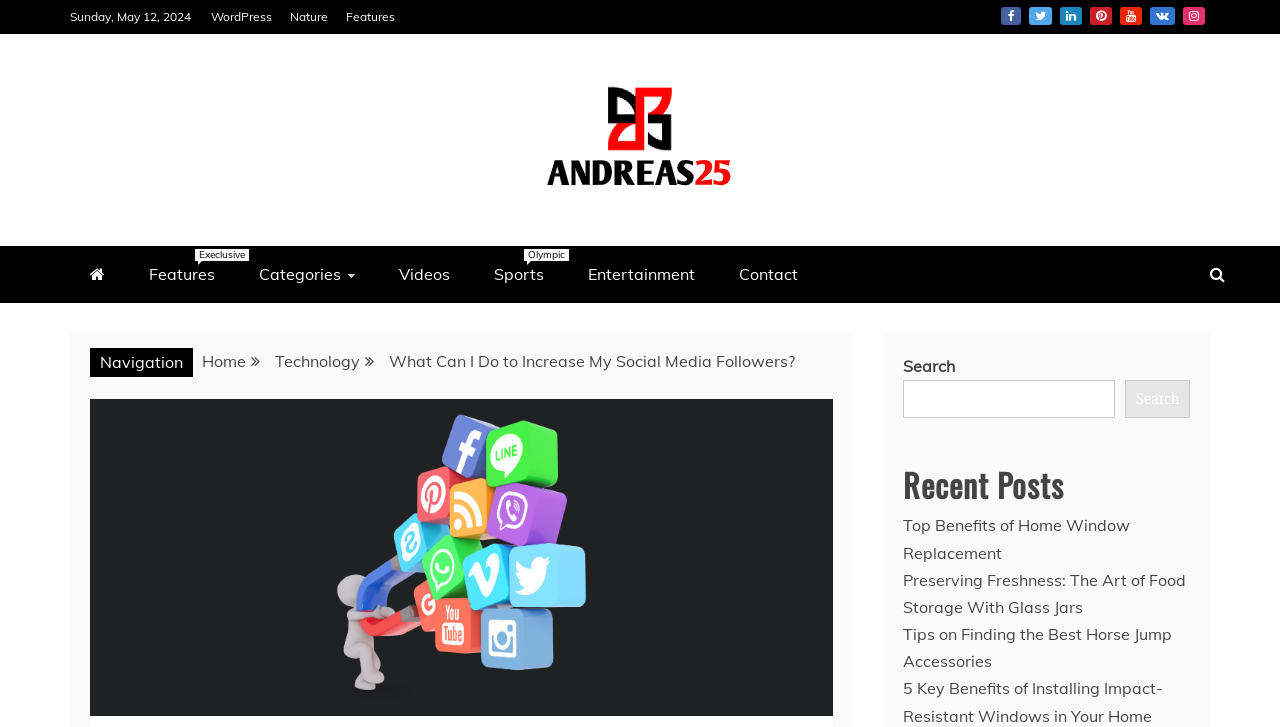Show the bounding box coordinates for the element that needs to be clicked to execute the following instruction: "Visit the Features page". Provide the coordinates in the form of four float numbers between 0 and 1, i.e., [left, top, right, bottom].

[0.27, 0.012, 0.309, 0.033]